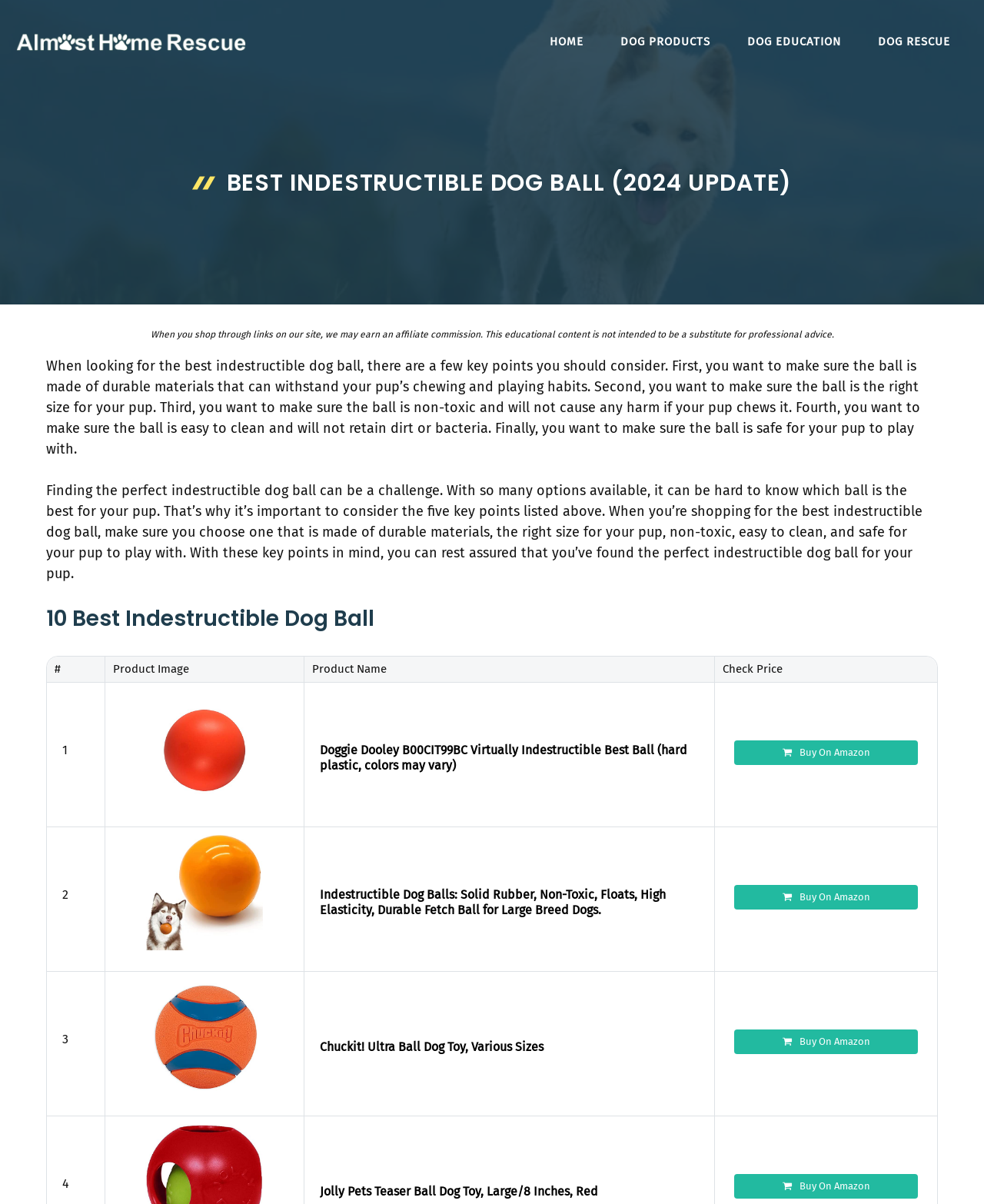Please specify the bounding box coordinates in the format (top-left x, top-left y, bottom-right x, bottom-right y), with values ranging from 0 to 1. Identify the bounding box for the UI component described as follows: Dog Education

[0.741, 0.028, 0.873, 0.041]